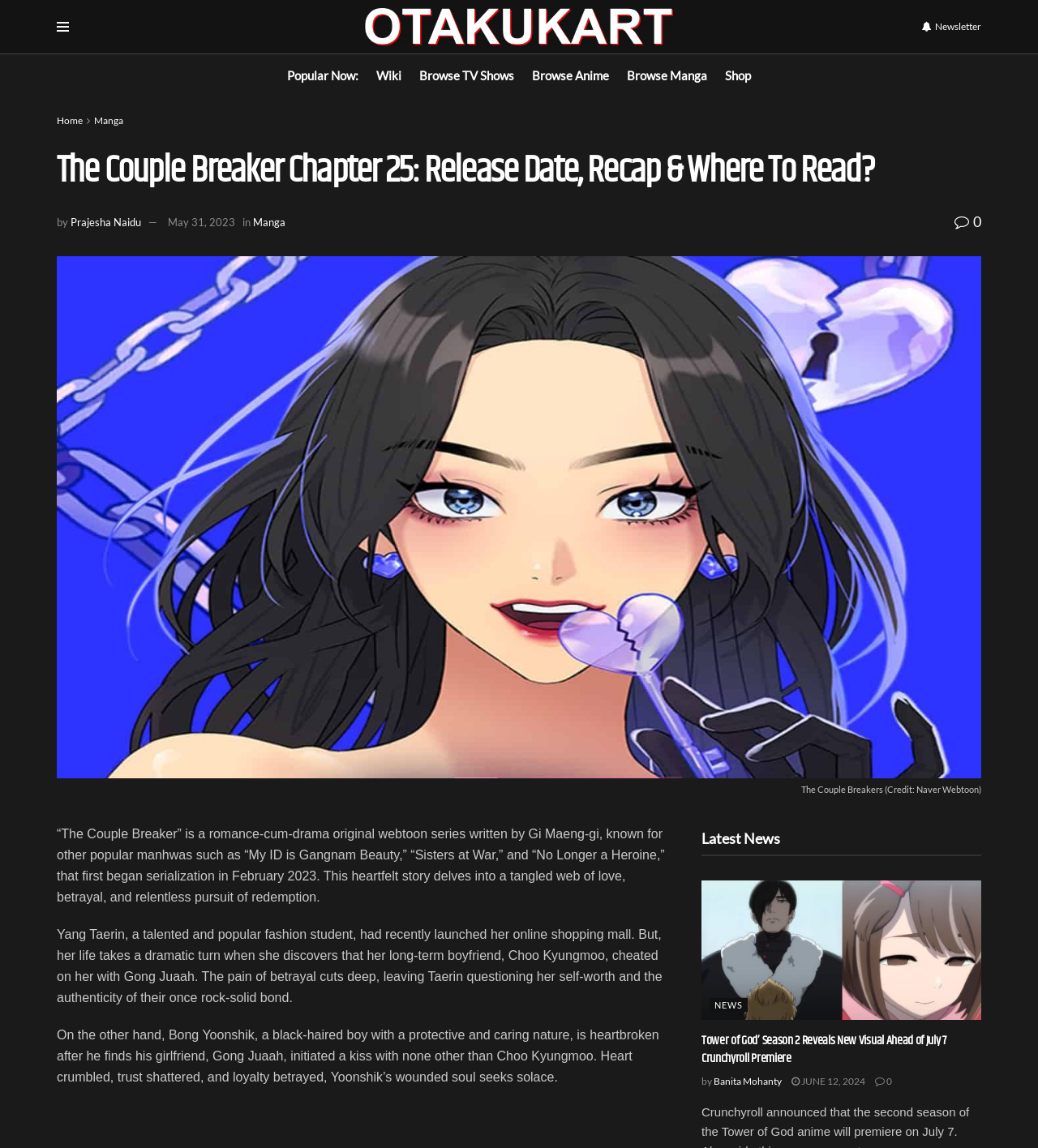Find the bounding box of the web element that fits this description: "Career Resources".

None